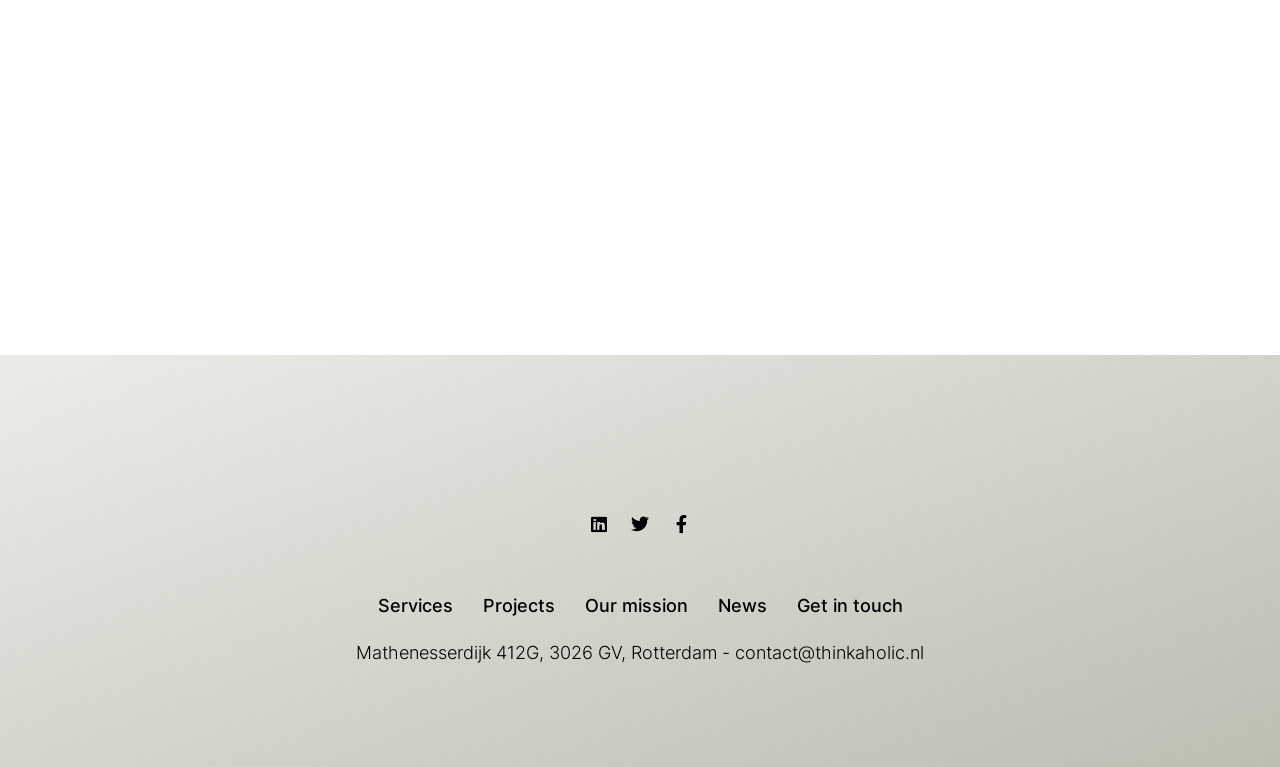Provide the bounding box coordinates for the UI element that is described by this text: "Our mission". The coordinates should be in the form of four float numbers between 0 and 1: [left, top, right, bottom].

[0.457, 0.772, 0.537, 0.807]